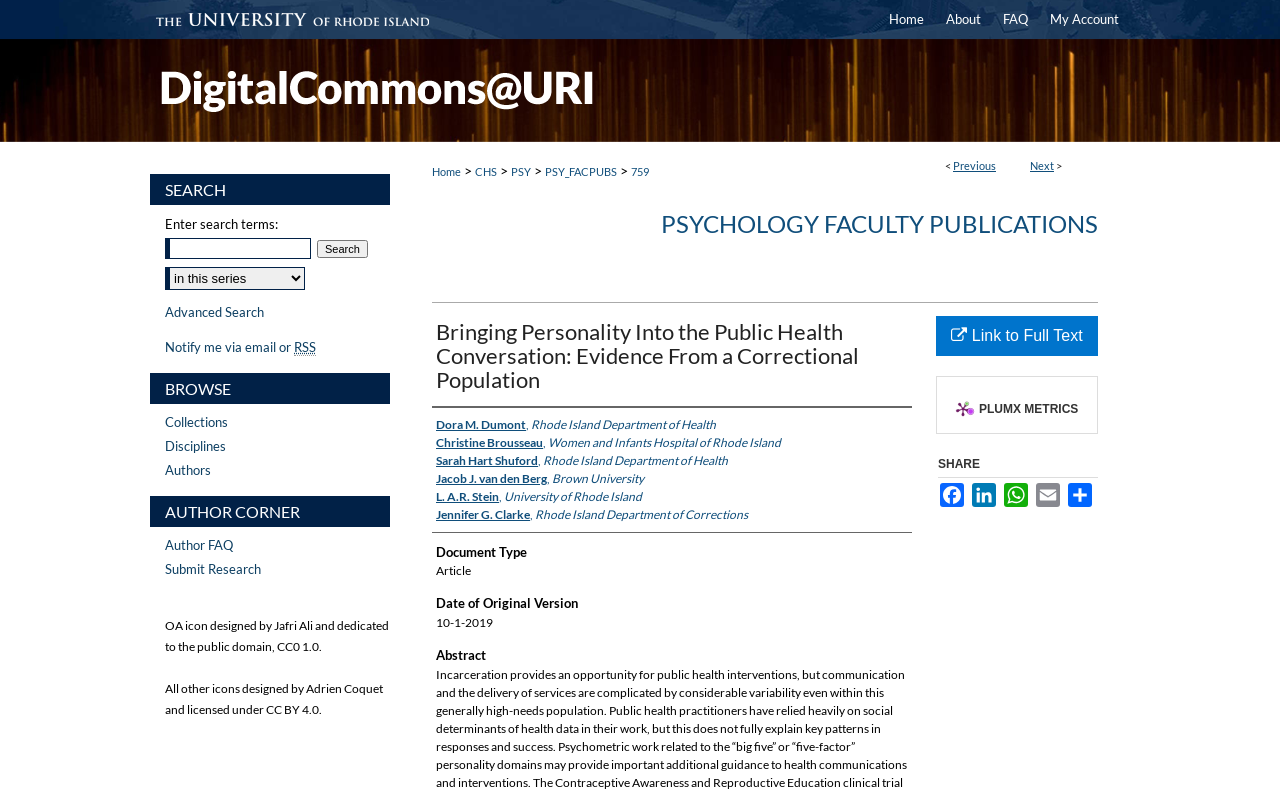Please provide the bounding box coordinate of the region that matches the element description: title="DigitalCommons@URI". Coordinates should be in the format (top-left x, top-left y, bottom-right x, bottom-right y) and all values should be between 0 and 1.

[0.117, 0.049, 0.883, 0.18]